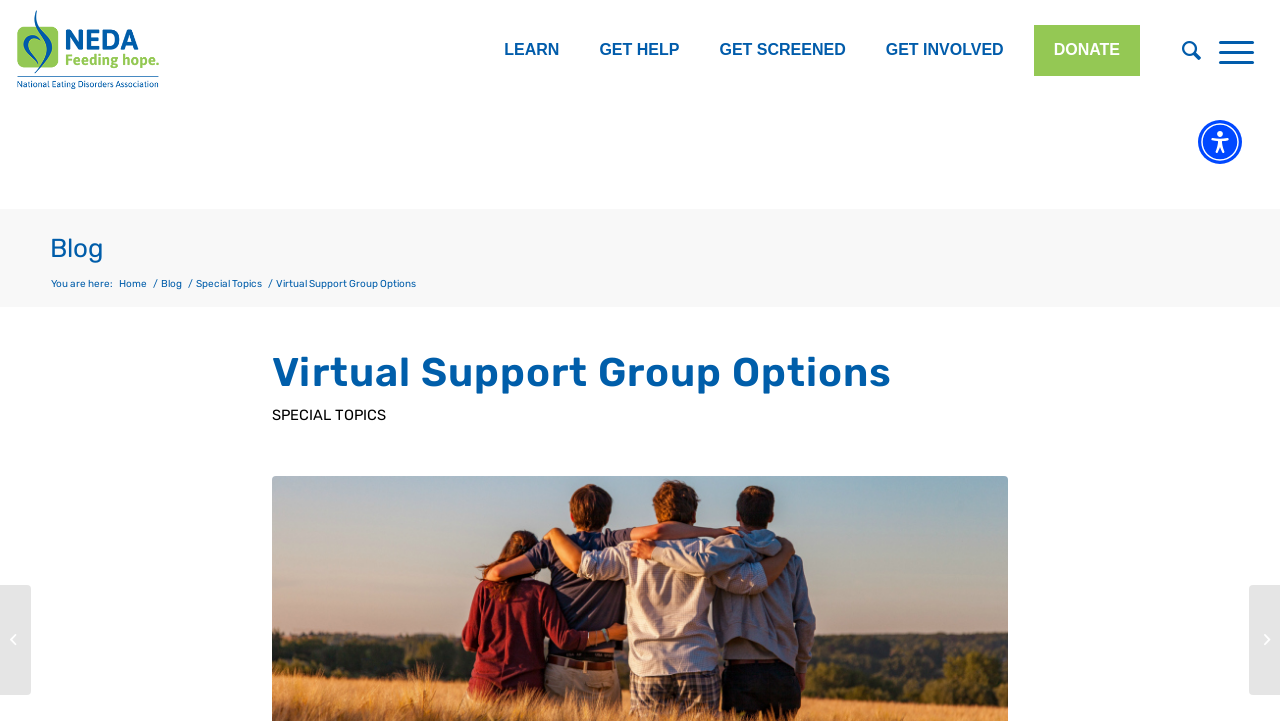Can you show the bounding box coordinates of the region to click on to complete the task described in the instruction: "Search for a topic"?

[0.913, 0.0, 0.948, 0.139]